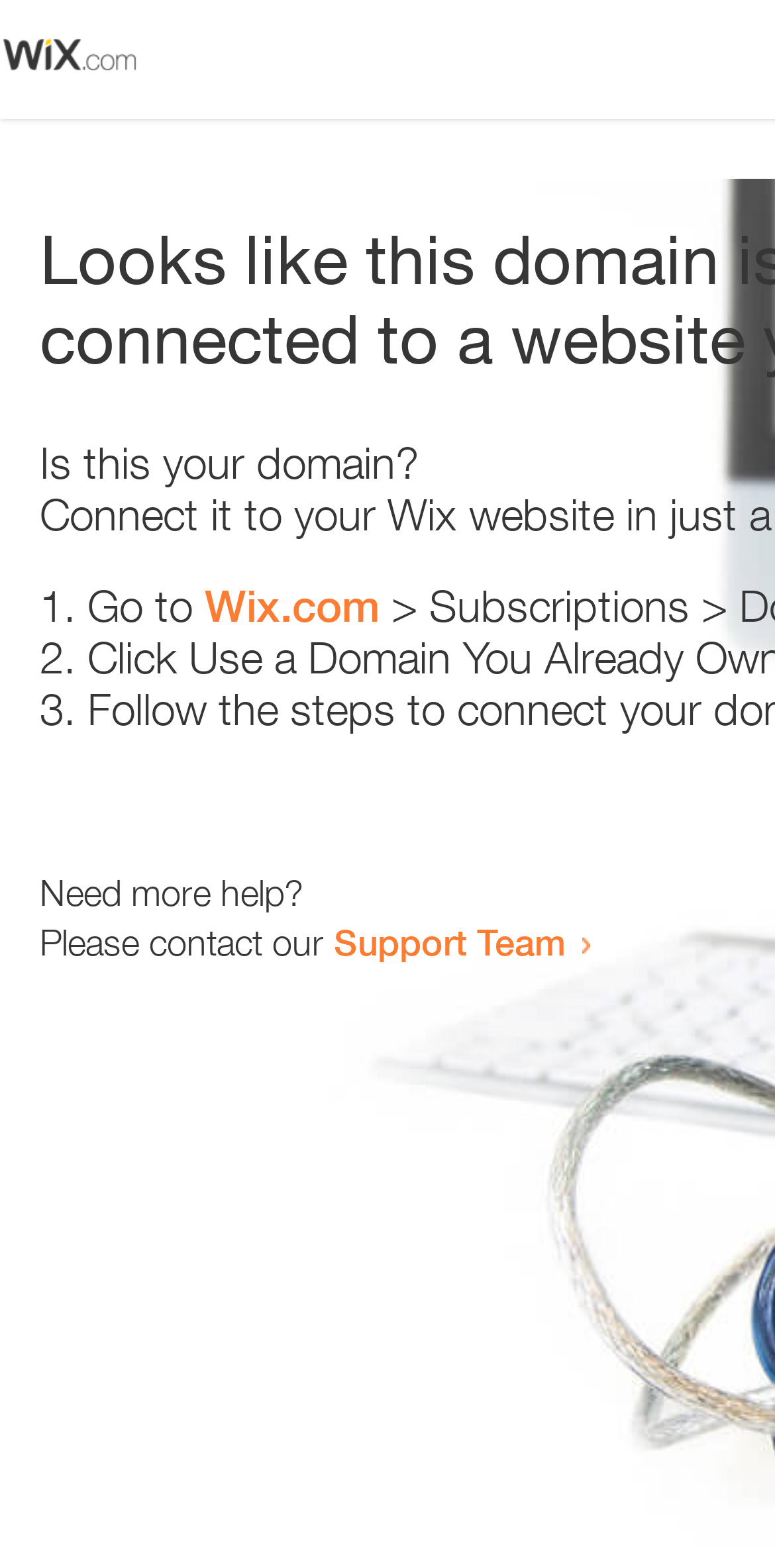What is the text below the list?
Answer the question with a single word or phrase by looking at the picture.

Need more help?